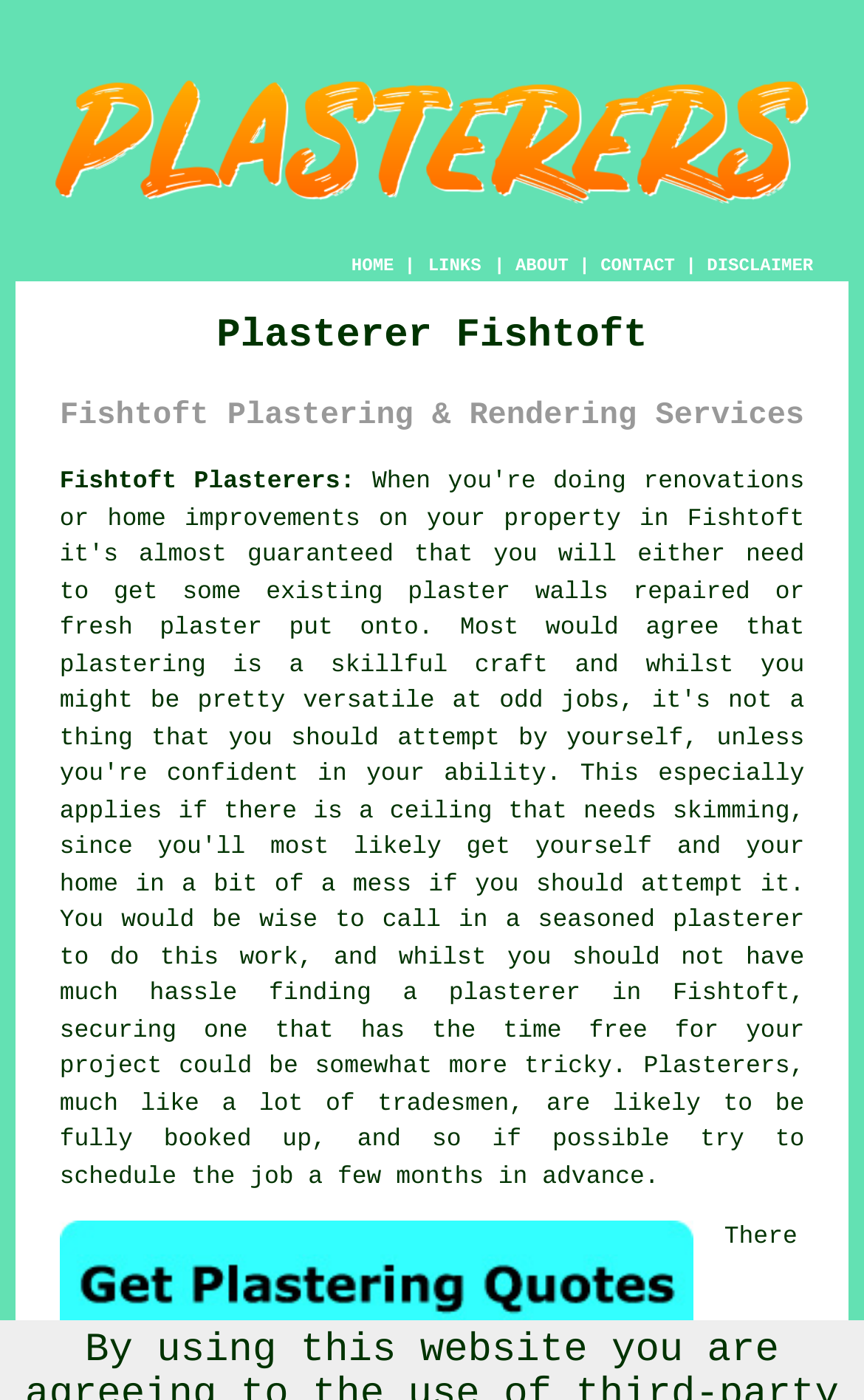What are the navigation links on the top?
Using the information presented in the image, please offer a detailed response to the question.

The navigation links can be found at the top of the webpage, and they are 'HOME', 'ABOUT', 'CONTACT', and 'DISCLAIMER'. These links are located horizontally next to each other, and they are likely to be used to navigate to different sections of the website.